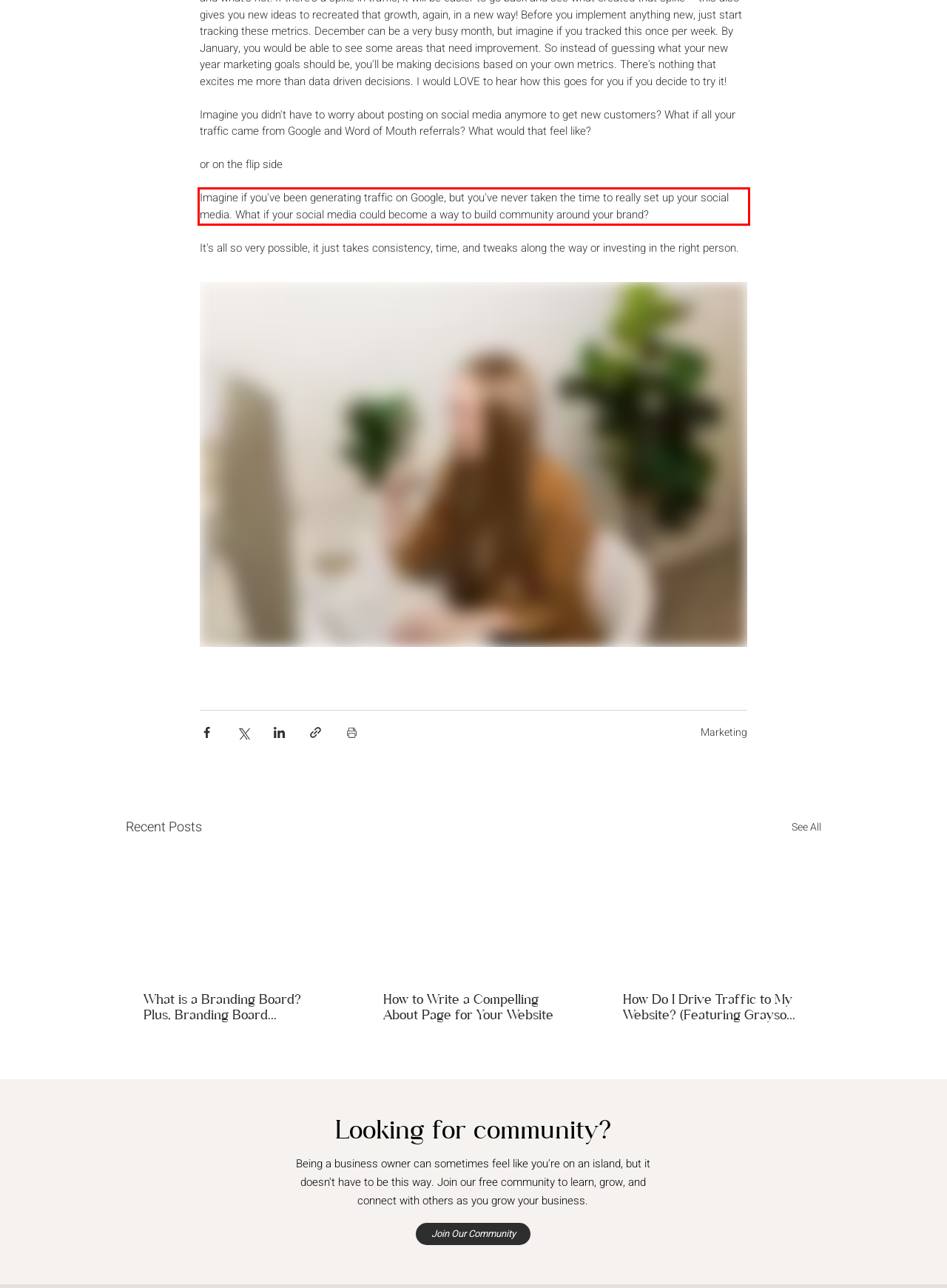Please perform OCR on the text content within the red bounding box that is highlighted in the provided webpage screenshot.

Imagine if you've been generating traffic on Google, but you've never taken the time to really set up your social media. What if your social media could become a way to build community around your brand?